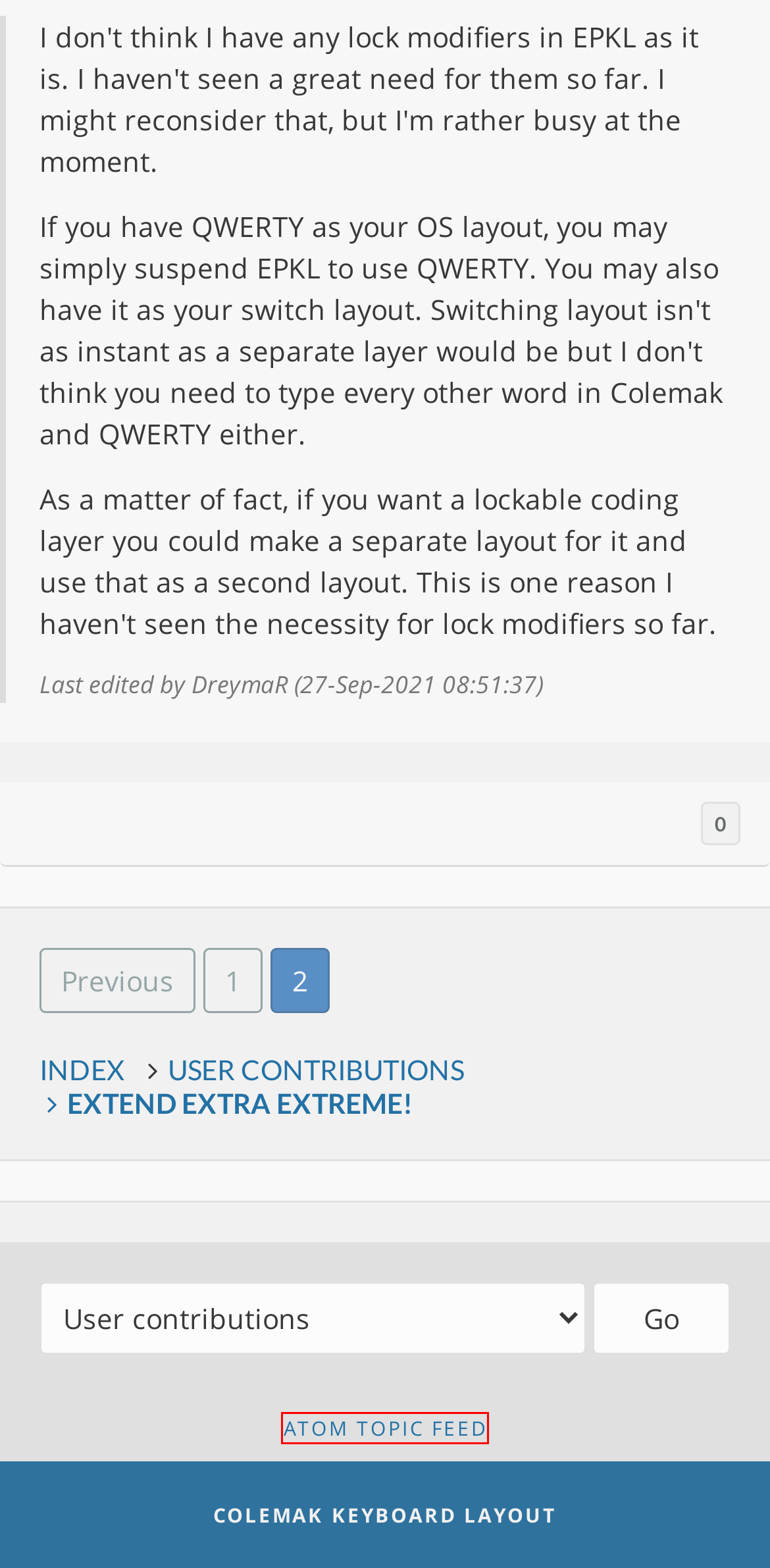You are provided with a screenshot of a webpage containing a red rectangle bounding box. Identify the webpage description that best matches the new webpage after the element in the bounding box is clicked. Here are the potential descriptions:
A. Colemak
B. kepic's profile - Colemak forum
C. Info - Colemak forum
D. DreymaR's profile - Colemak forum
E. Extend Extra Extreme! - User contributions - Colemak forum
F. Colemak forum | Extend Extra Extreme!
G. jonhines's profile - Colemak forum
H. Search results - Colemak forum

F